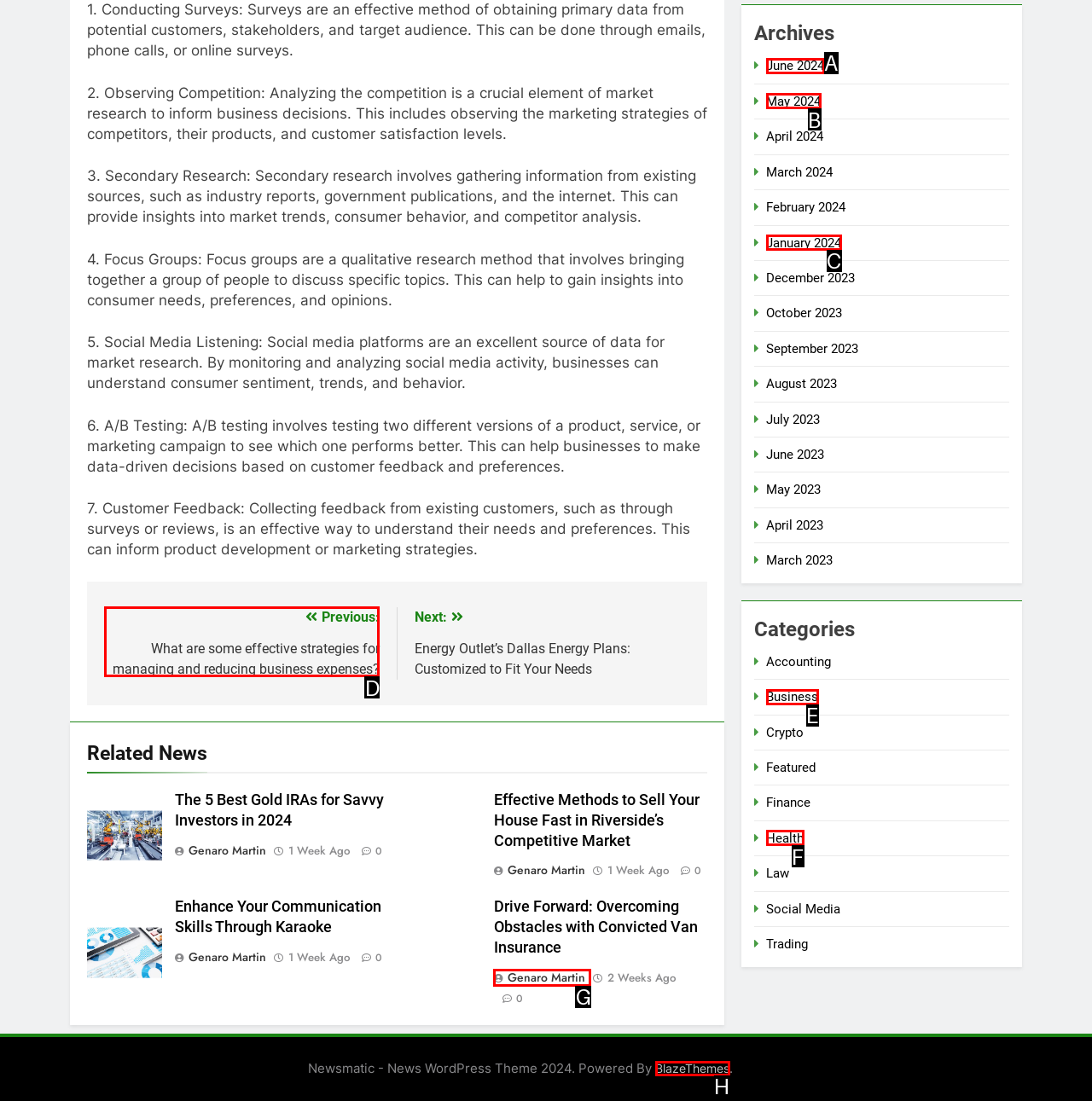Choose the HTML element that matches the description: BlazeThemes
Reply with the letter of the correct option from the given choices.

H